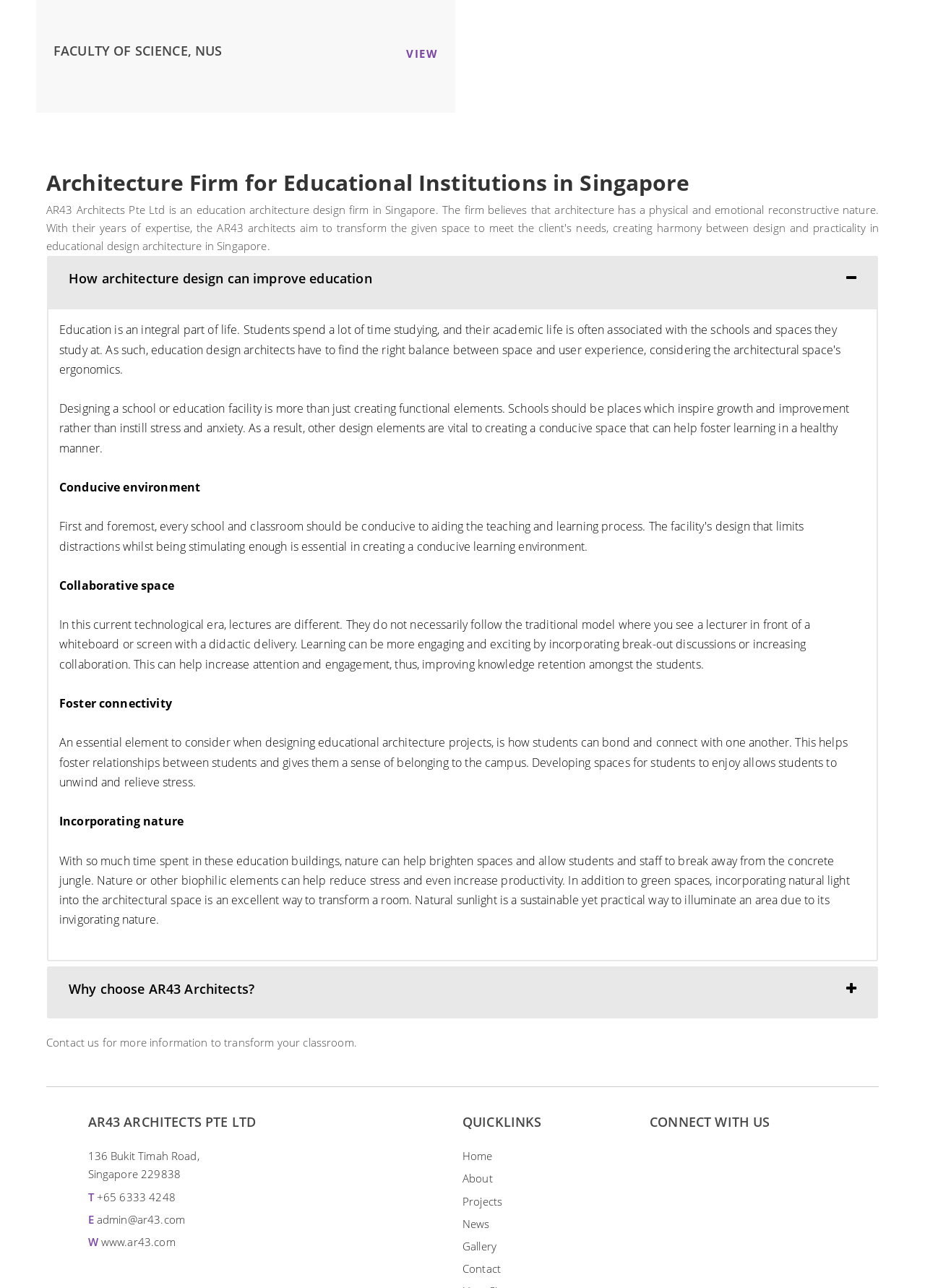Determine the bounding box coordinates for the area that should be clicked to carry out the following instruction: "View the 'How architecture design can improve education' tab".

[0.051, 0.199, 0.949, 0.239]